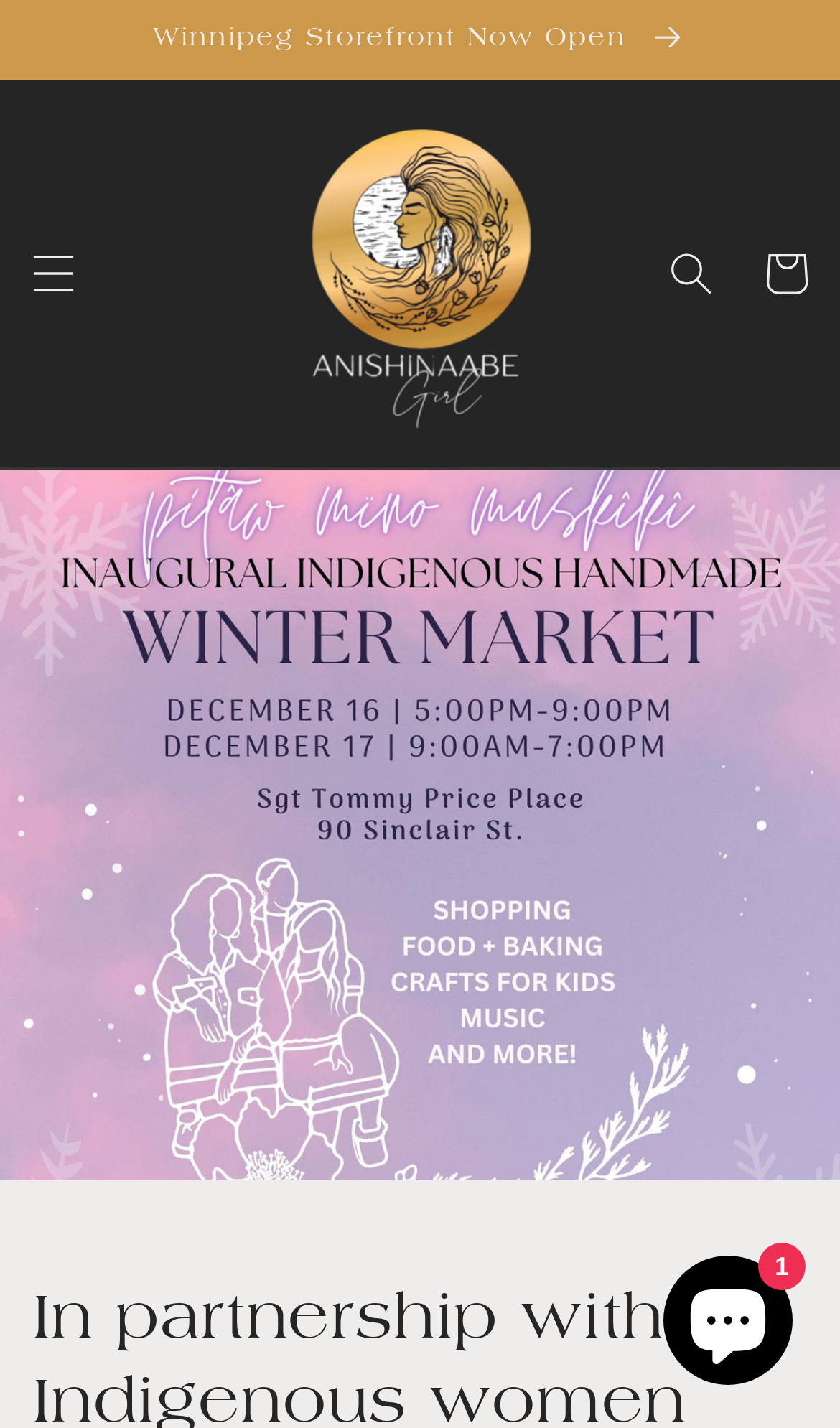What is the theme of the market announced on the page?
Answer with a single word or short phrase according to what you see in the image.

Indigenous Handmade Winter Market